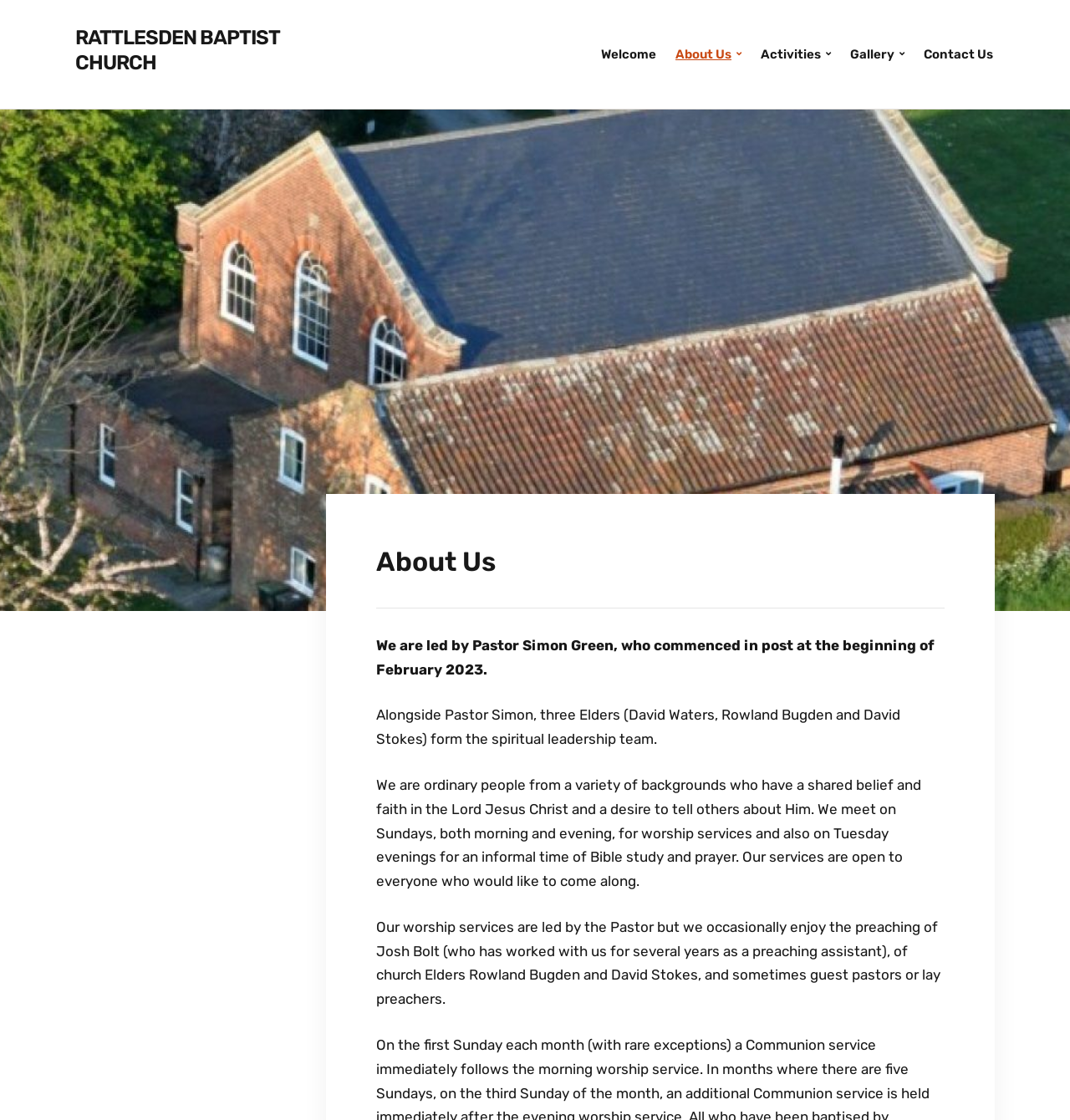Find the bounding box of the web element that fits this description: "Rattlesden Baptist Church".

[0.07, 0.023, 0.261, 0.066]